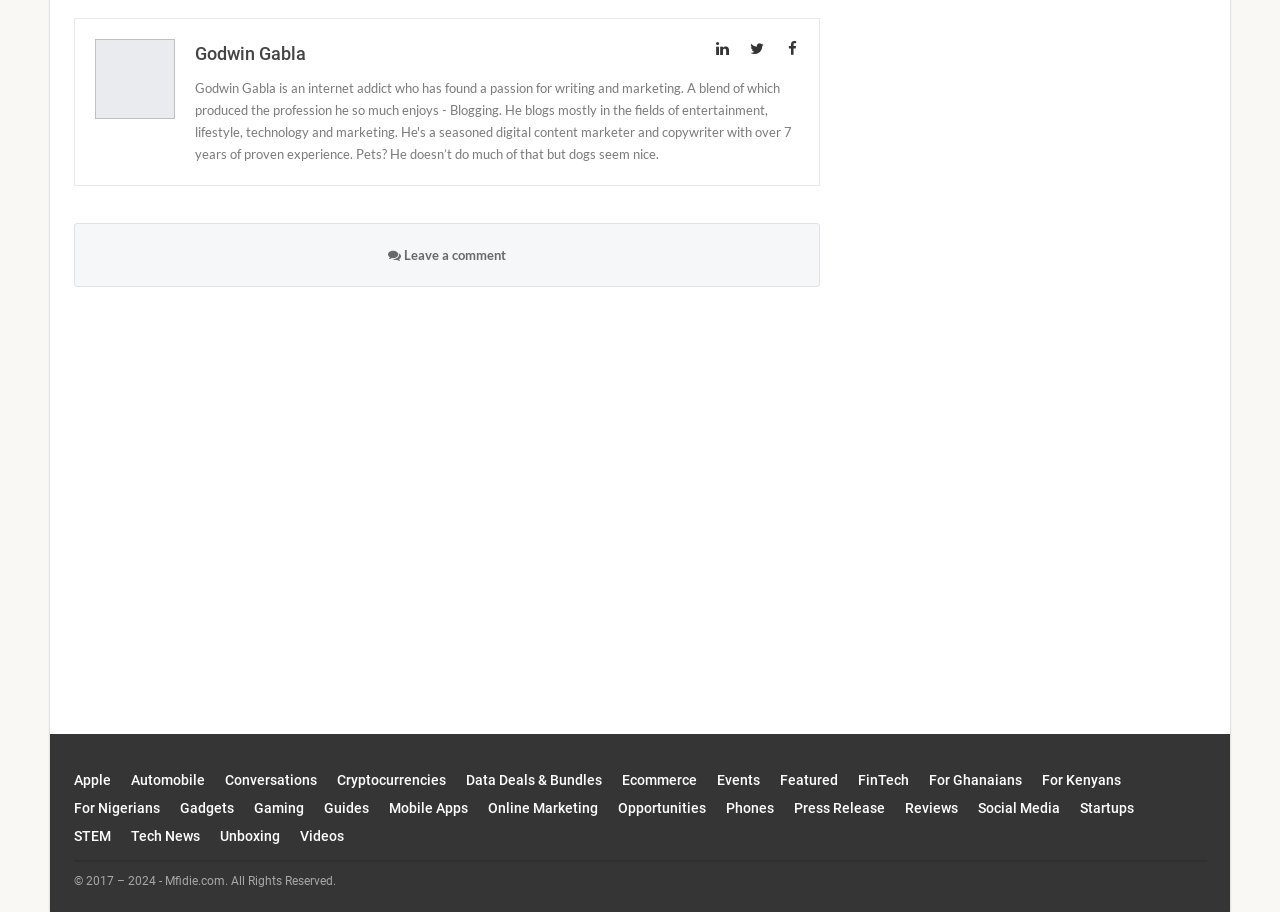Return the bounding box coordinates of the UI element that corresponds to this description: "Perfect Aire Dehumidifier Reviews". The coordinates must be given as four float numbers in the range of 0 and 1, [left, top, right, bottom].

None